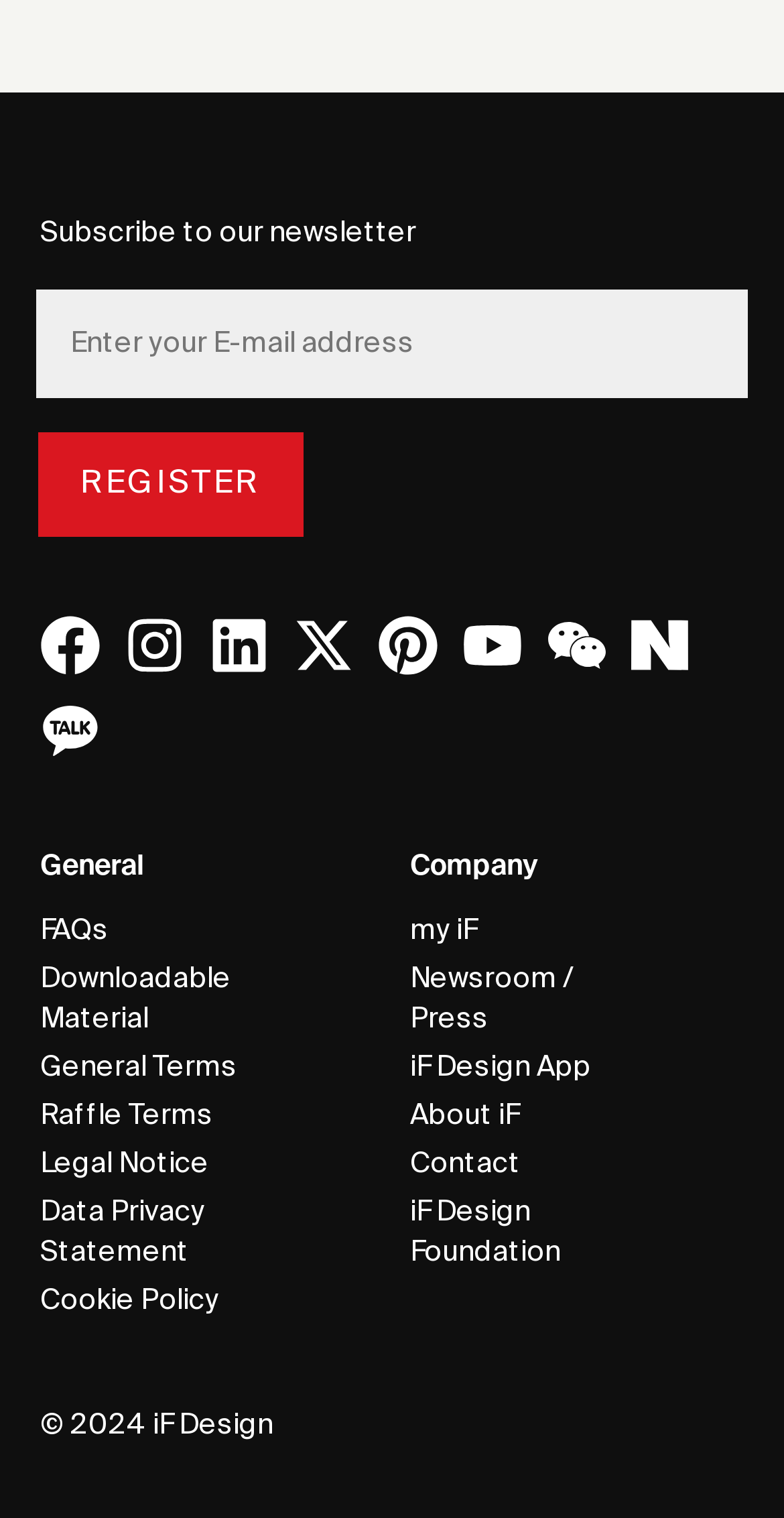Determine the bounding box coordinates of the element's region needed to click to follow the instruction: "View the Newsroom / Press". Provide these coordinates as four float numbers between 0 and 1, formatted as [left, top, right, bottom].

[0.523, 0.629, 0.831, 0.688]